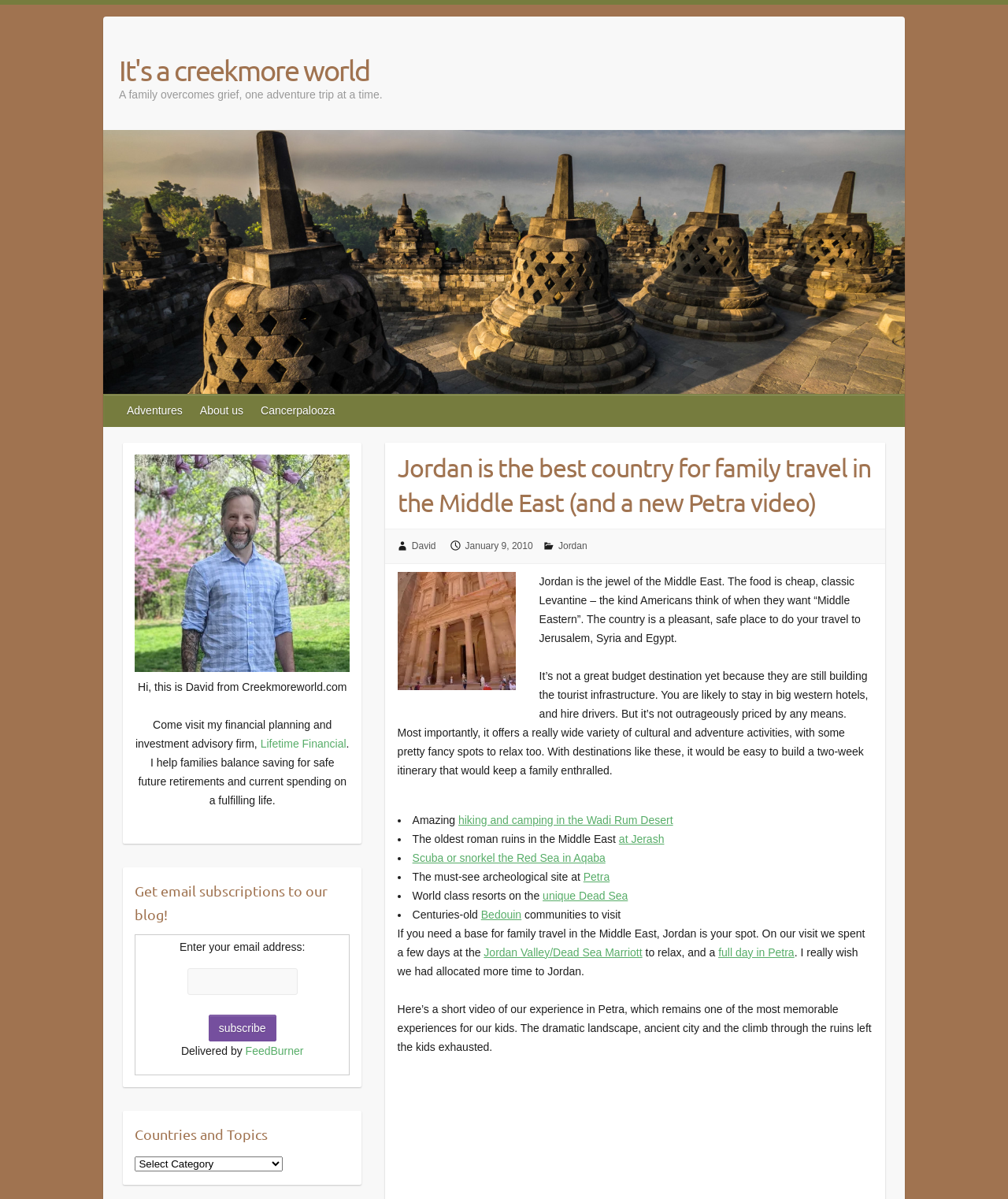Identify the coordinates of the bounding box for the element that must be clicked to accomplish the instruction: "Select an option from the 'Countries and Topics' dropdown".

[0.134, 0.964, 0.281, 0.977]